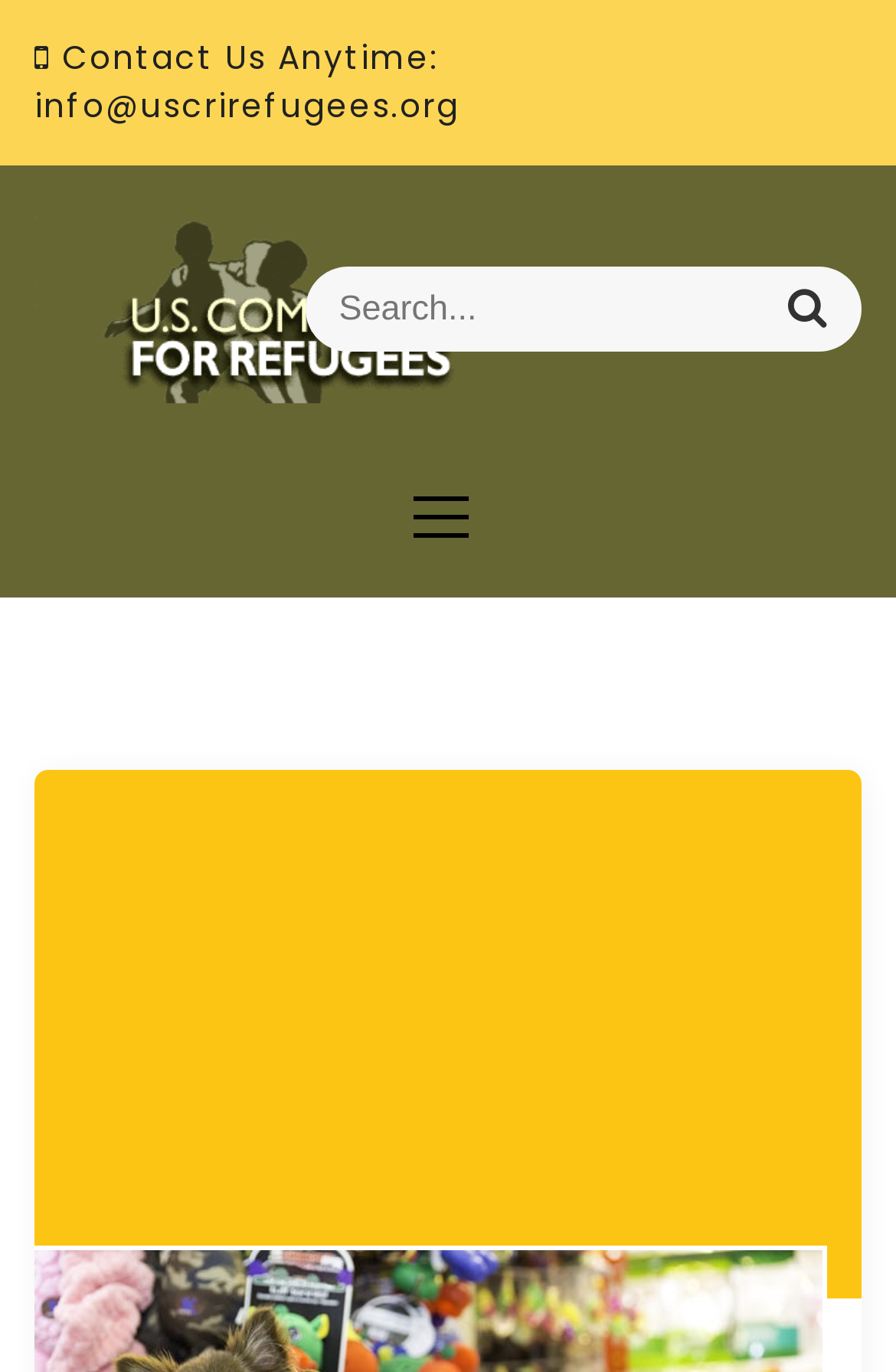Please locate the UI element described by "Search" and provide its bounding box coordinates.

[0.841, 0.194, 0.962, 0.256]